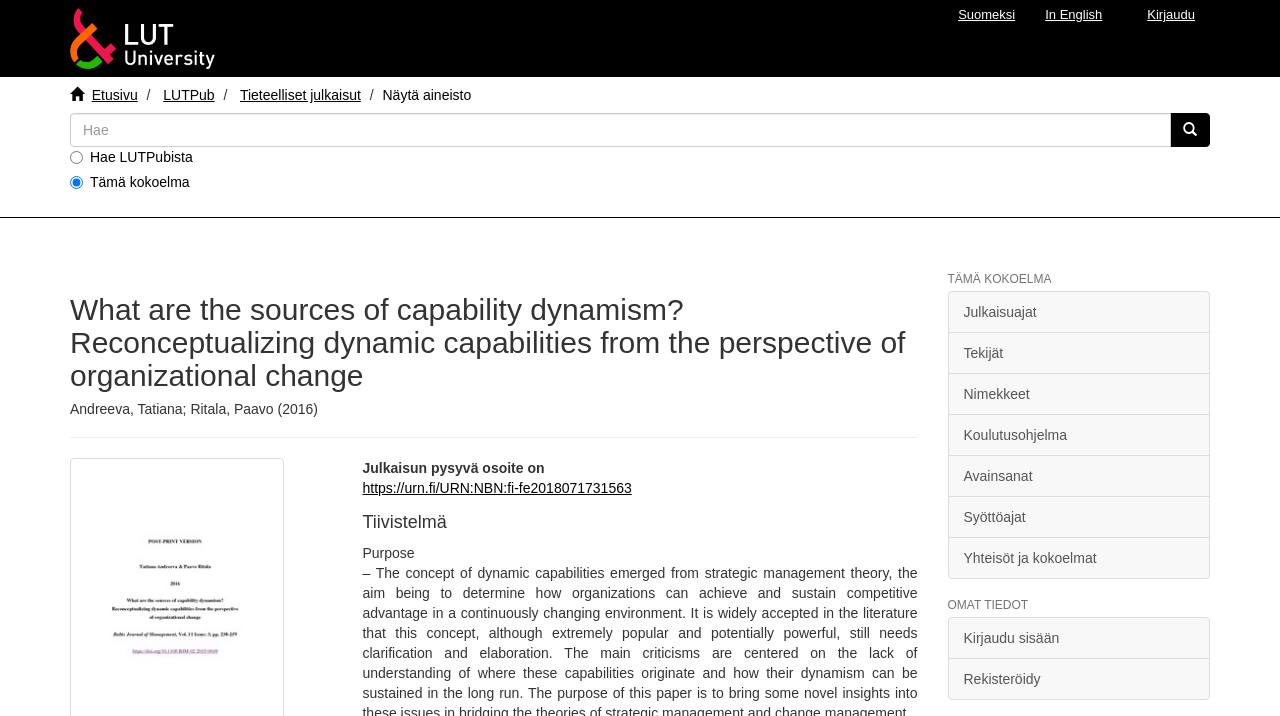Determine the bounding box coordinates of the clickable region to execute the instruction: "View games". The coordinates should be four float numbers between 0 and 1, denoted as [left, top, right, bottom].

None